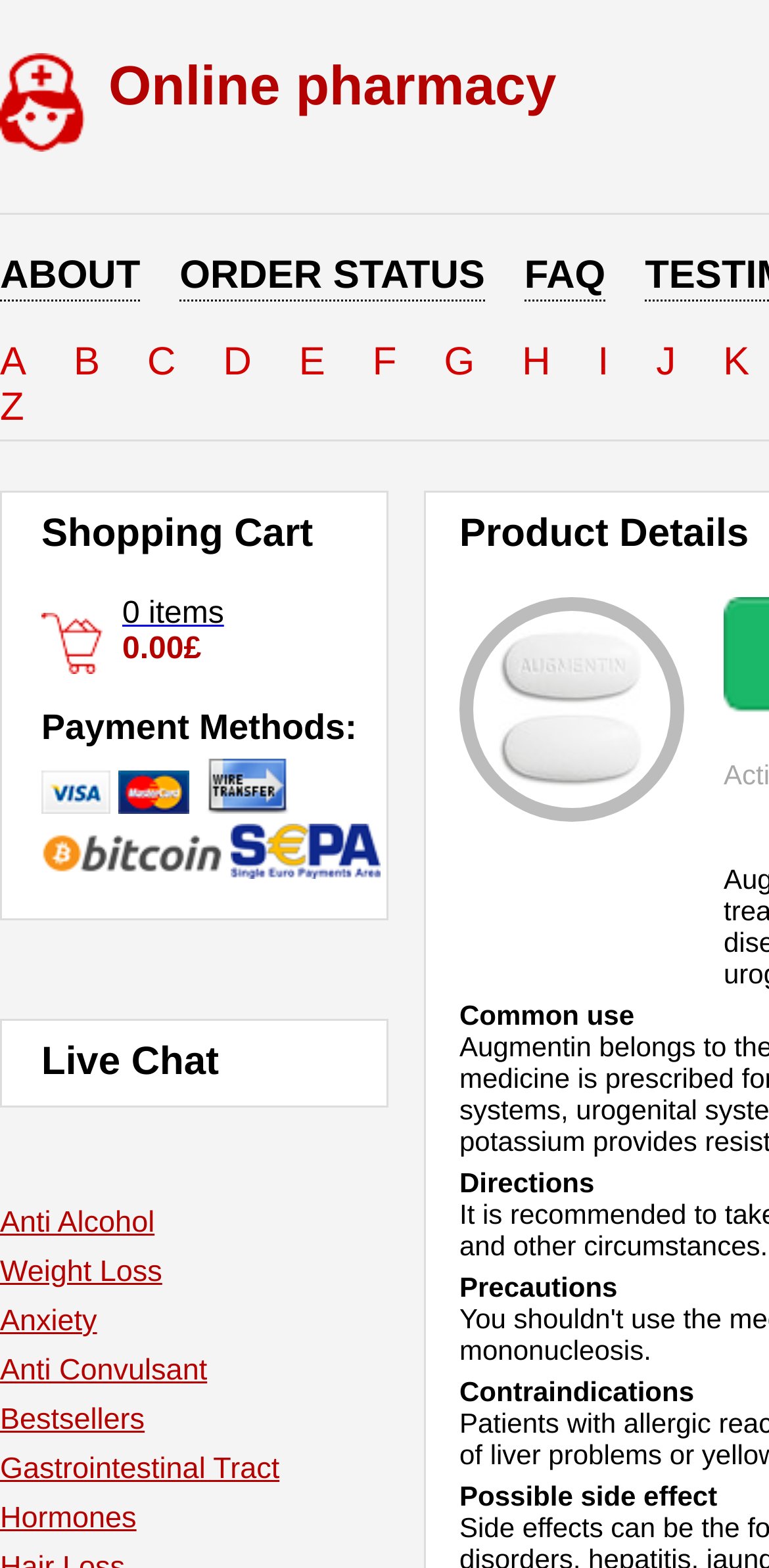Please indicate the bounding box coordinates for the clickable area to complete the following task: "Buy Augmentin". The coordinates should be specified as four float numbers between 0 and 1, i.e., [left, top, right, bottom].

[0.647, 0.4, 0.84, 0.501]